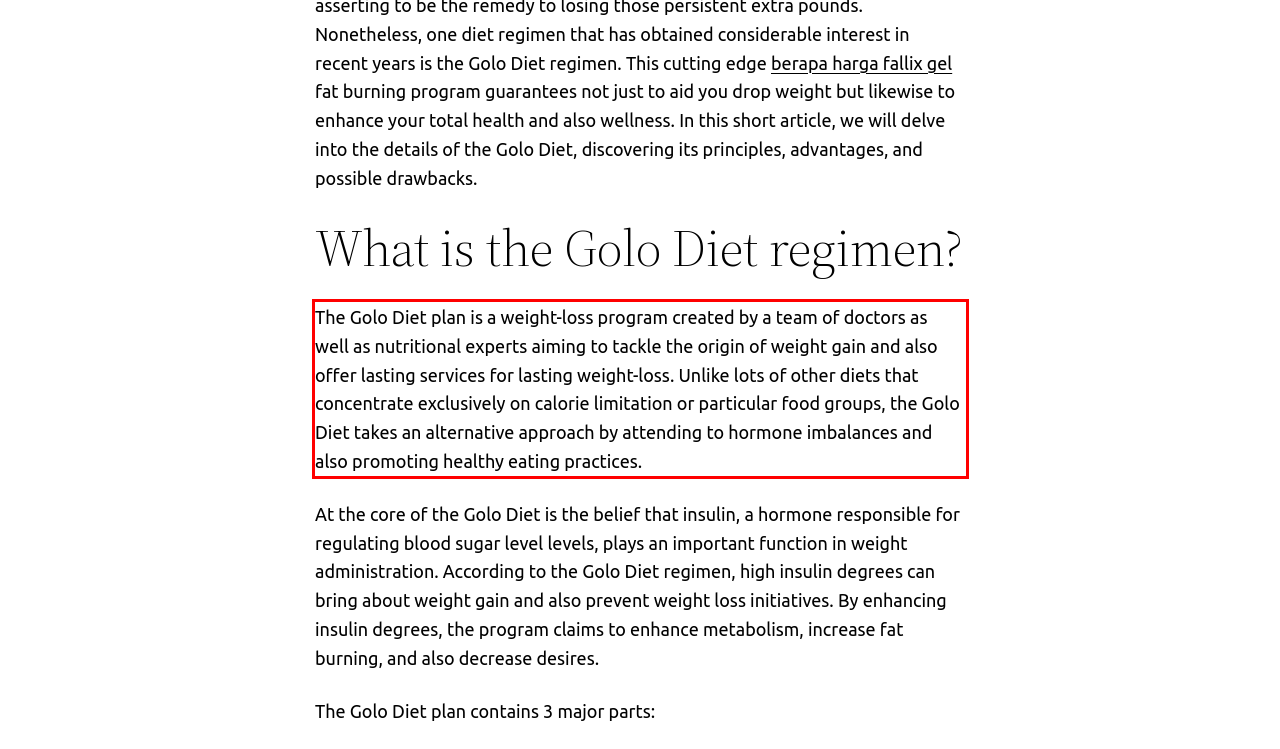Examine the webpage screenshot and use OCR to recognize and output the text within the red bounding box.

The Golo Diet plan is a weight-loss program created by a team of doctors as well as nutritional experts aiming to tackle the origin of weight gain and also offer lasting services for lasting weight-loss. Unlike lots of other diets that concentrate exclusively on calorie limitation or particular food groups, the Golo Diet takes an alternative approach by attending to hormone imbalances and also promoting healthy eating practices.